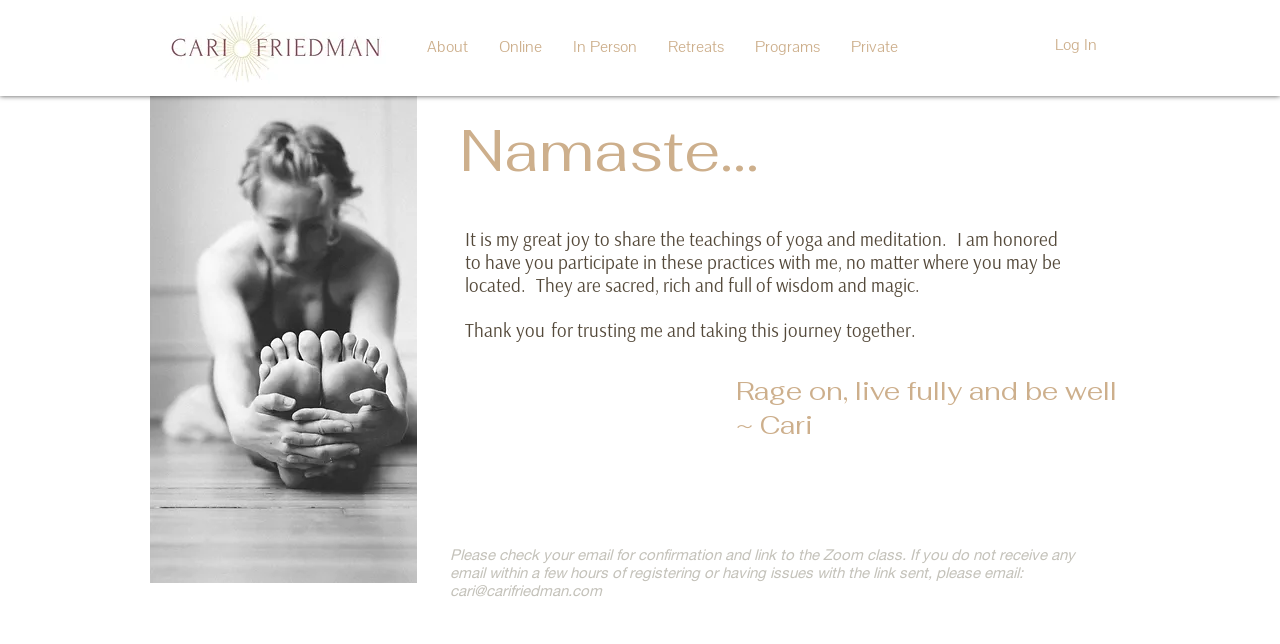Locate the bounding box coordinates of the element you need to click to accomplish the task described by this instruction: "Click the Cari Friedman sun logo".

[0.127, 0.0, 0.302, 0.14]